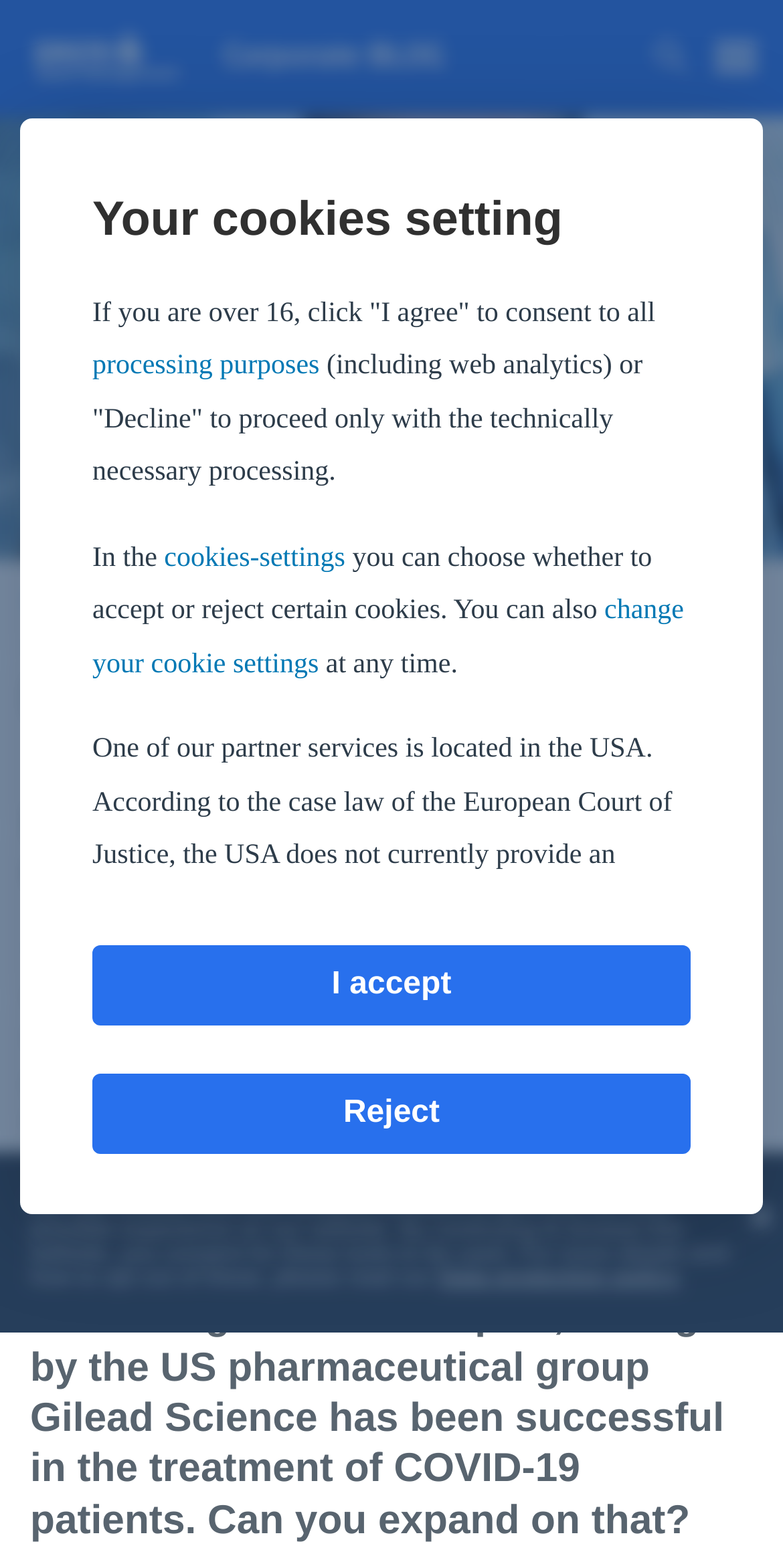Determine the bounding box coordinates for the UI element matching this description: "change your cookie settings".

[0.118, 0.378, 0.874, 0.435]